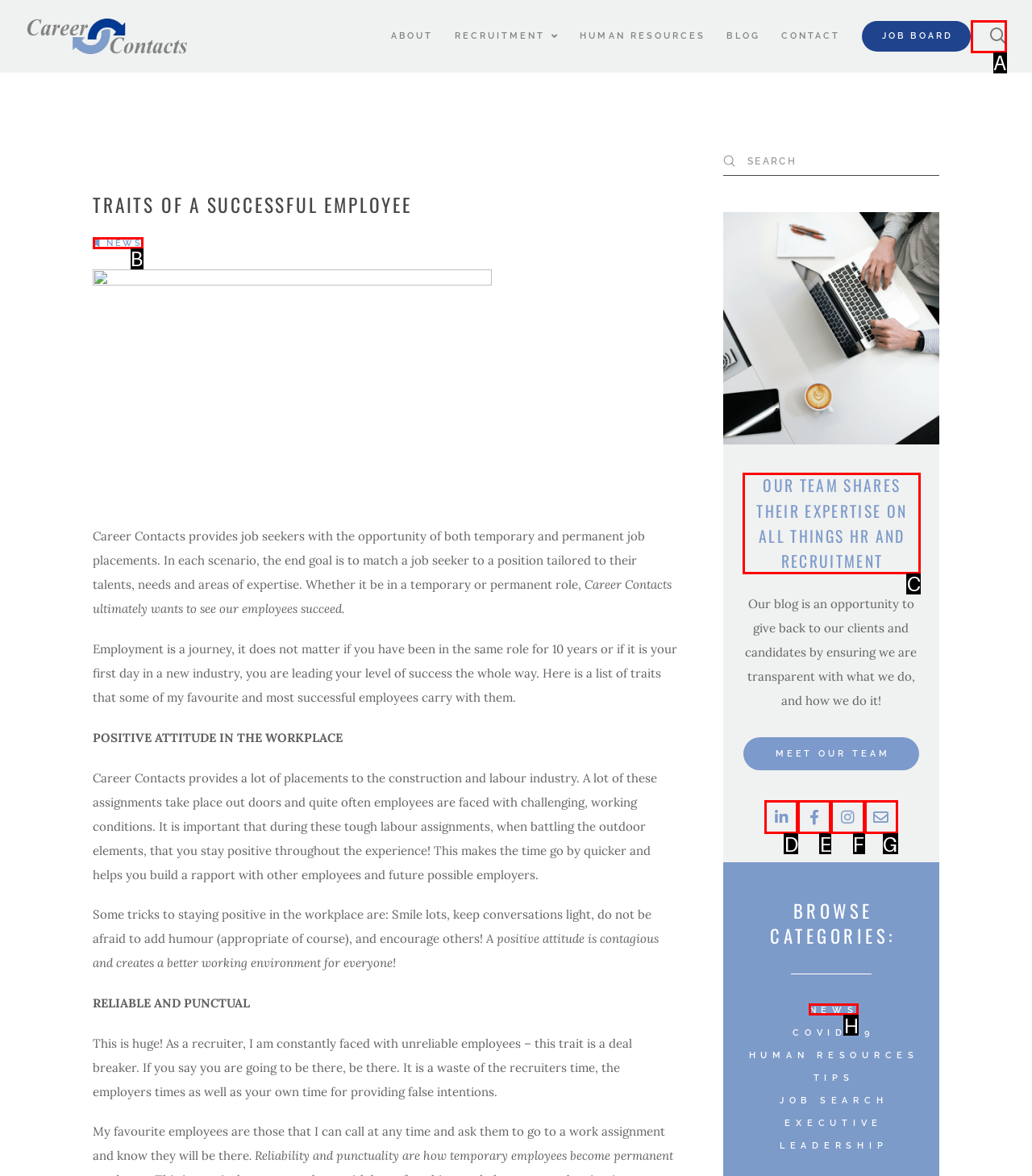Indicate the letter of the UI element that should be clicked to accomplish the task: Read the blog post. Answer with the letter only.

C